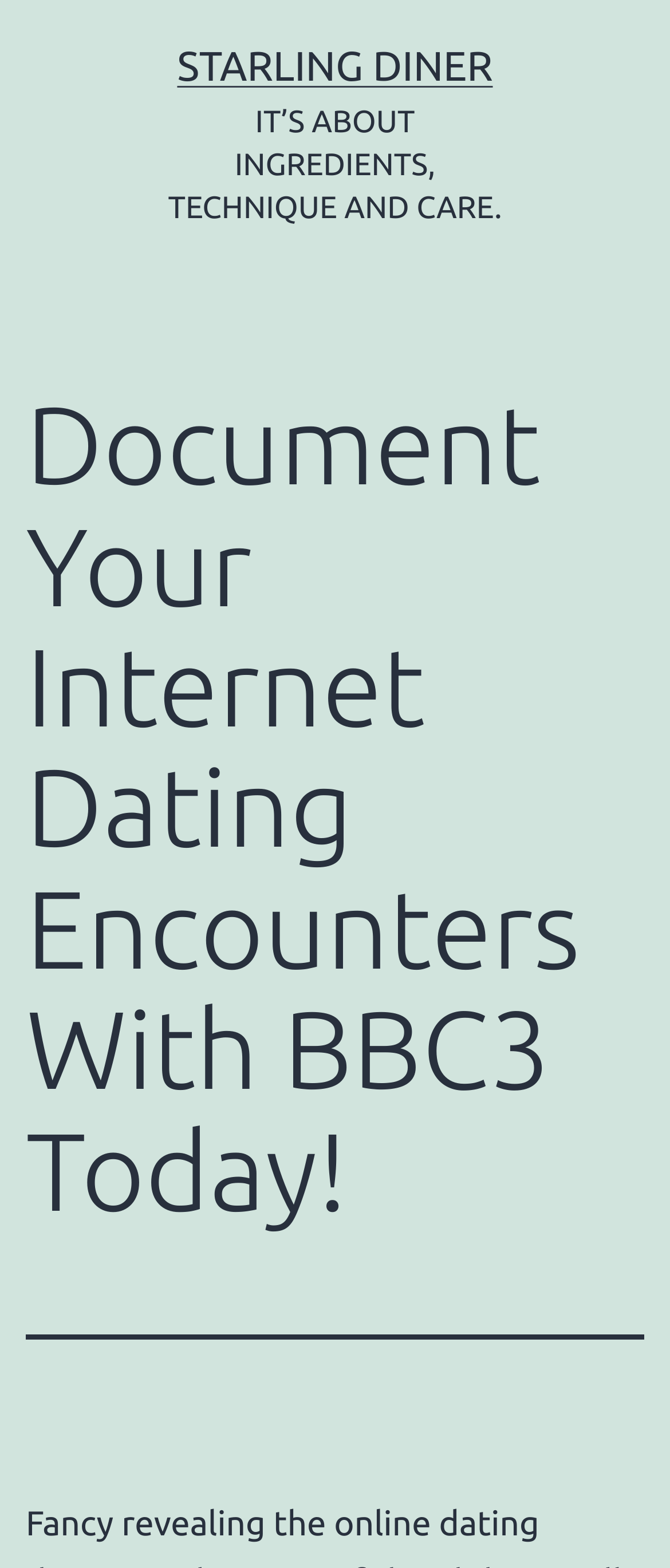Identify and extract the heading text of the webpage.

Document Your Internet Dating Encounters With BBC3 Today!